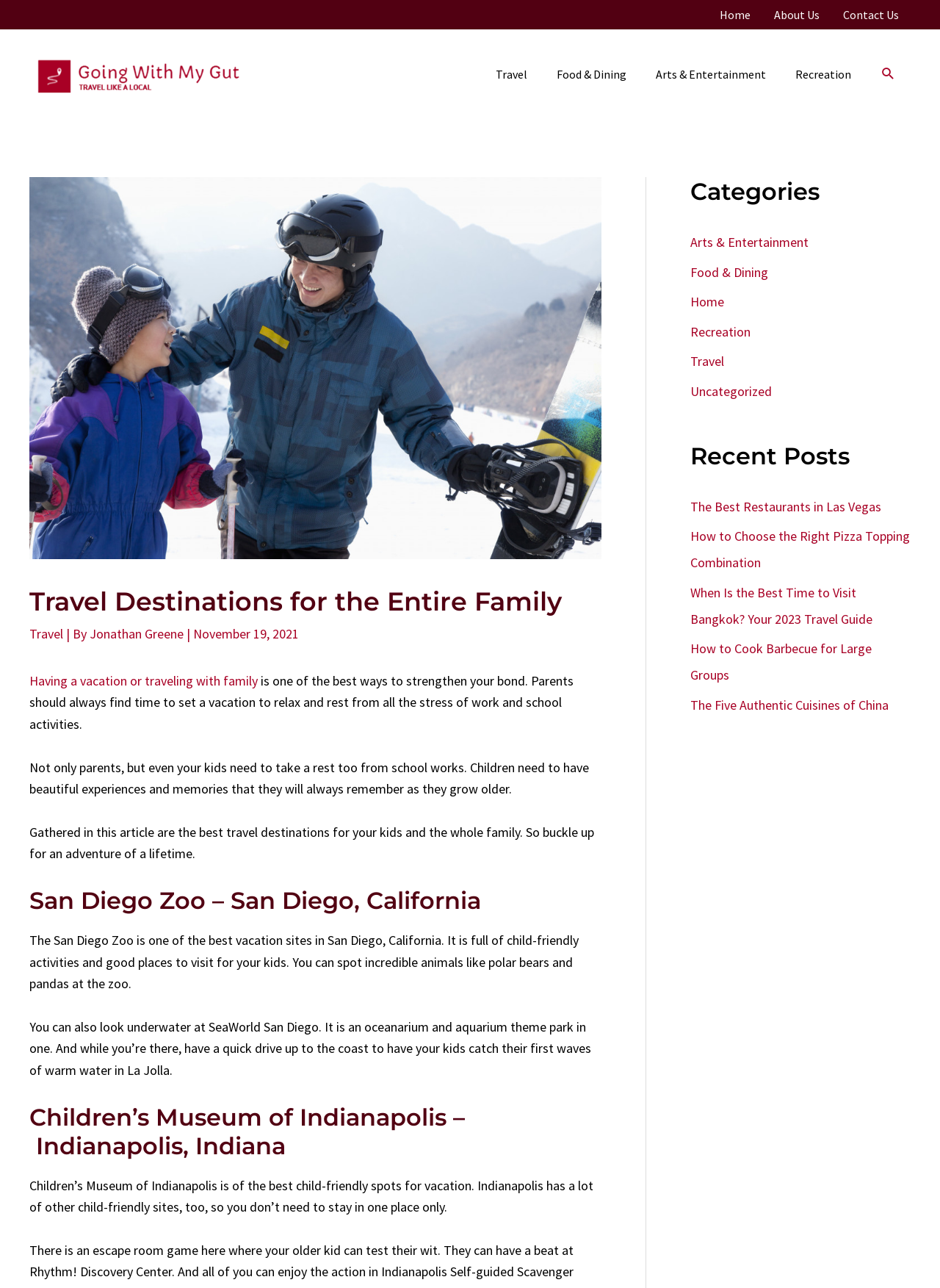Identify the bounding box coordinates of the clickable section necessary to follow the following instruction: "Click on the 'Home' link". The coordinates should be presented as four float numbers from 0 to 1, i.e., [left, top, right, bottom].

[0.753, 0.0, 0.811, 0.023]